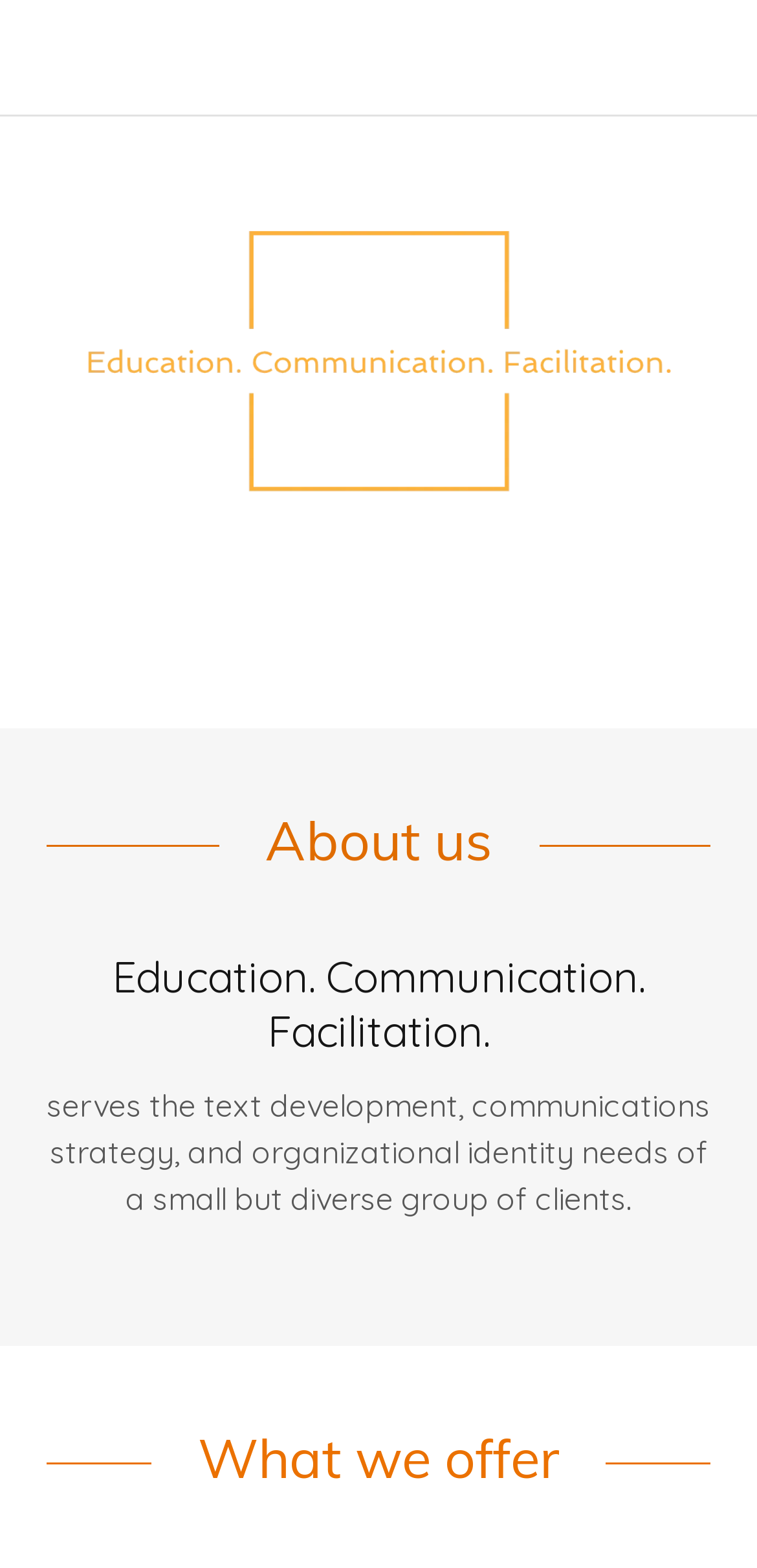What is the section below the image about?
Examine the screenshot and reply with a single word or phrase.

About us